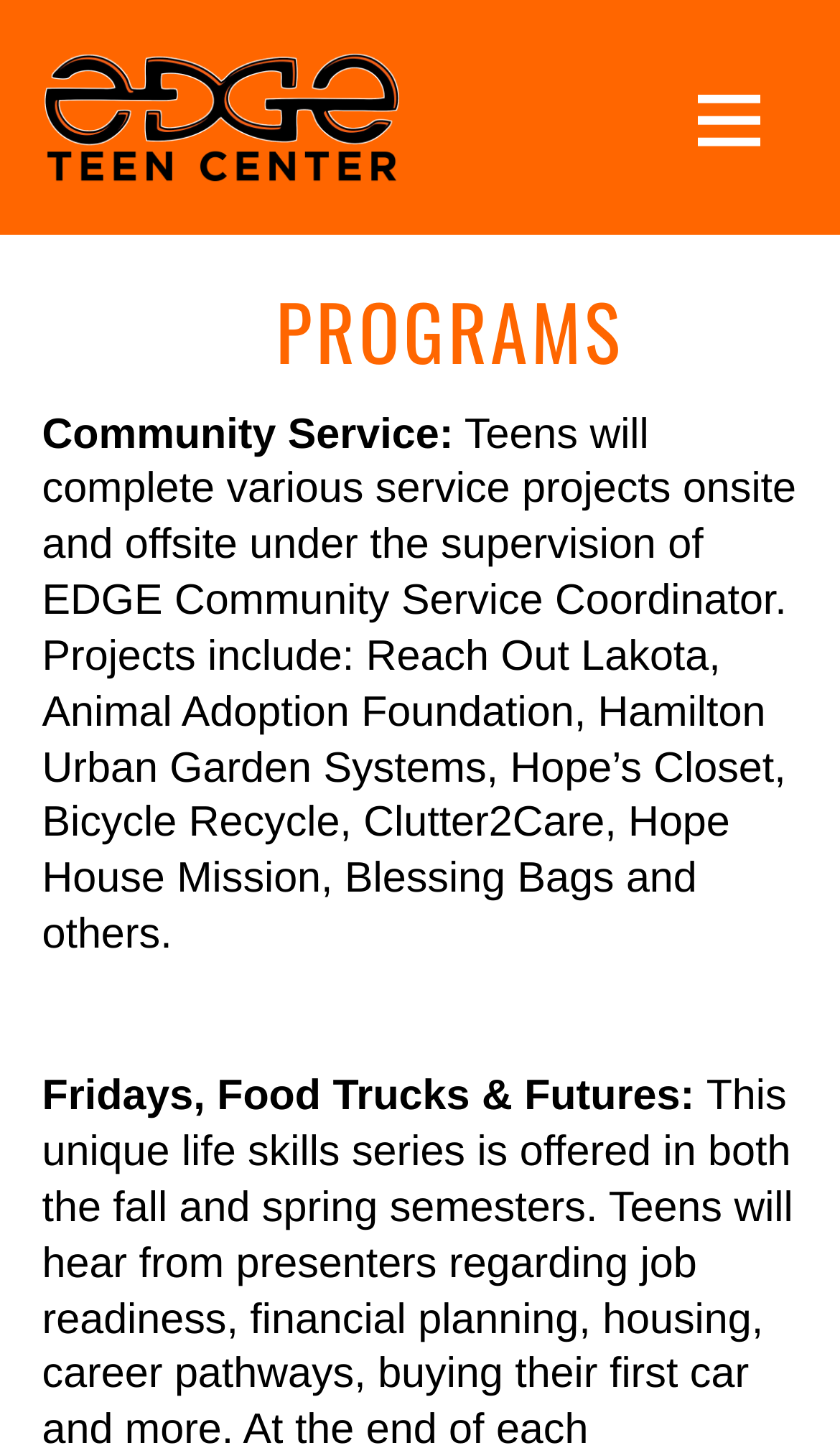What is the name of the teen center?
Using the image provided, answer with just one word or phrase.

EDGE Teen Center